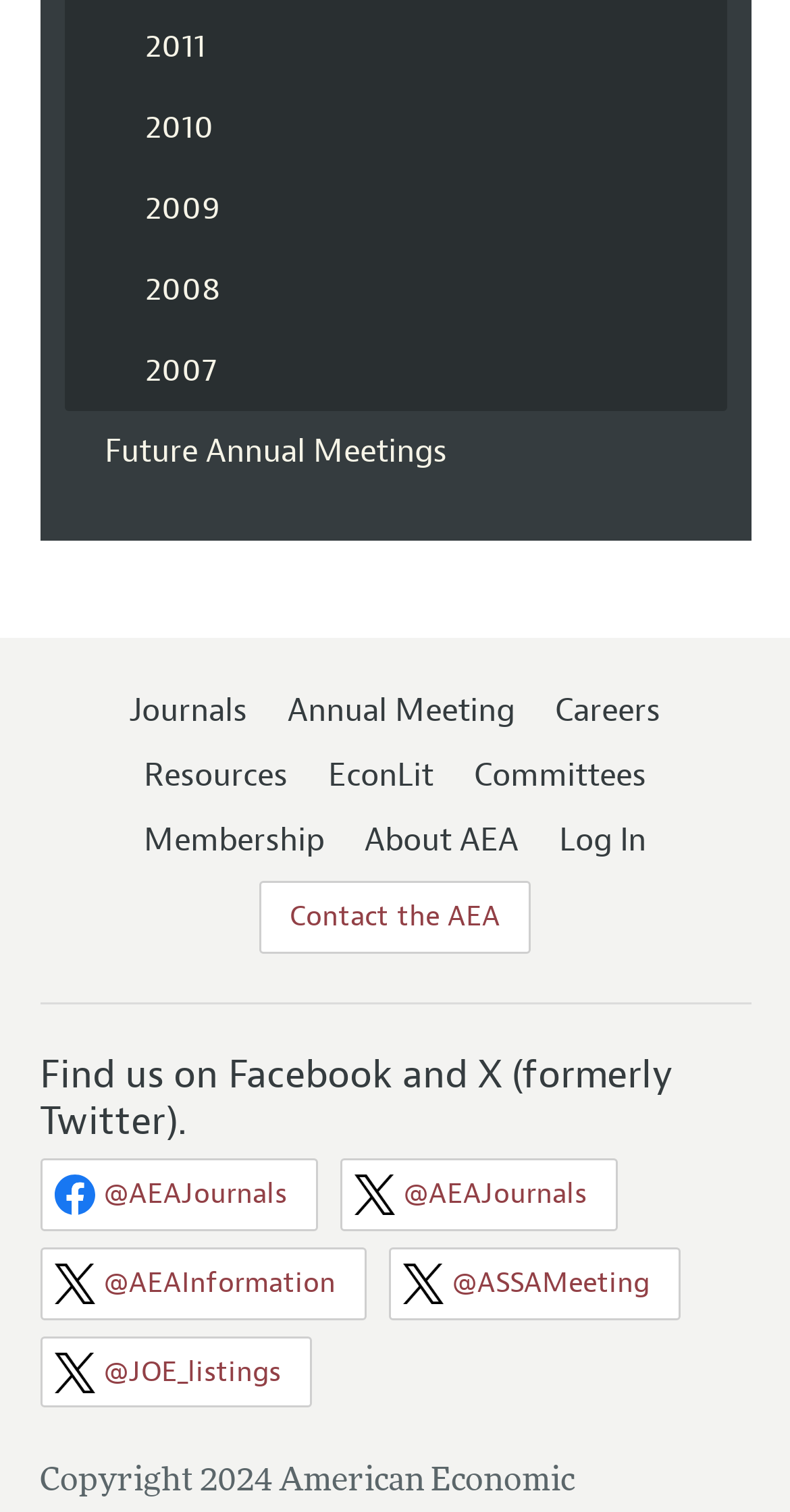Find and indicate the bounding box coordinates of the region you should select to follow the given instruction: "Go to Journals".

[0.164, 0.457, 0.313, 0.483]